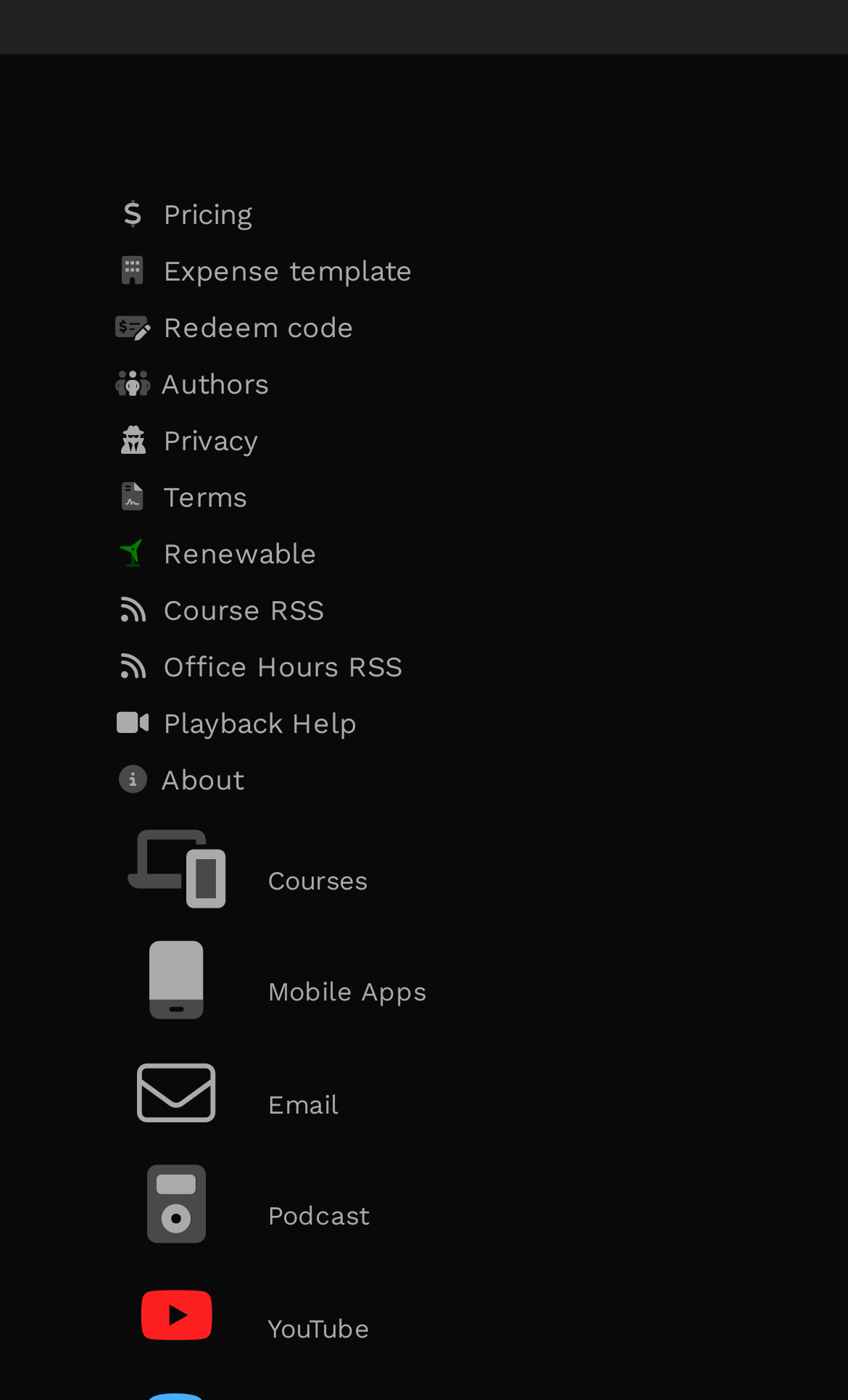What is the second link related to?
Based on the content of the image, thoroughly explain and answer the question.

I examined the navigation menu and found the second link, which has an icon of three horizontal lines and the text 'Expense template'. This link is likely related to managing expenses or creating templates for expense tracking.